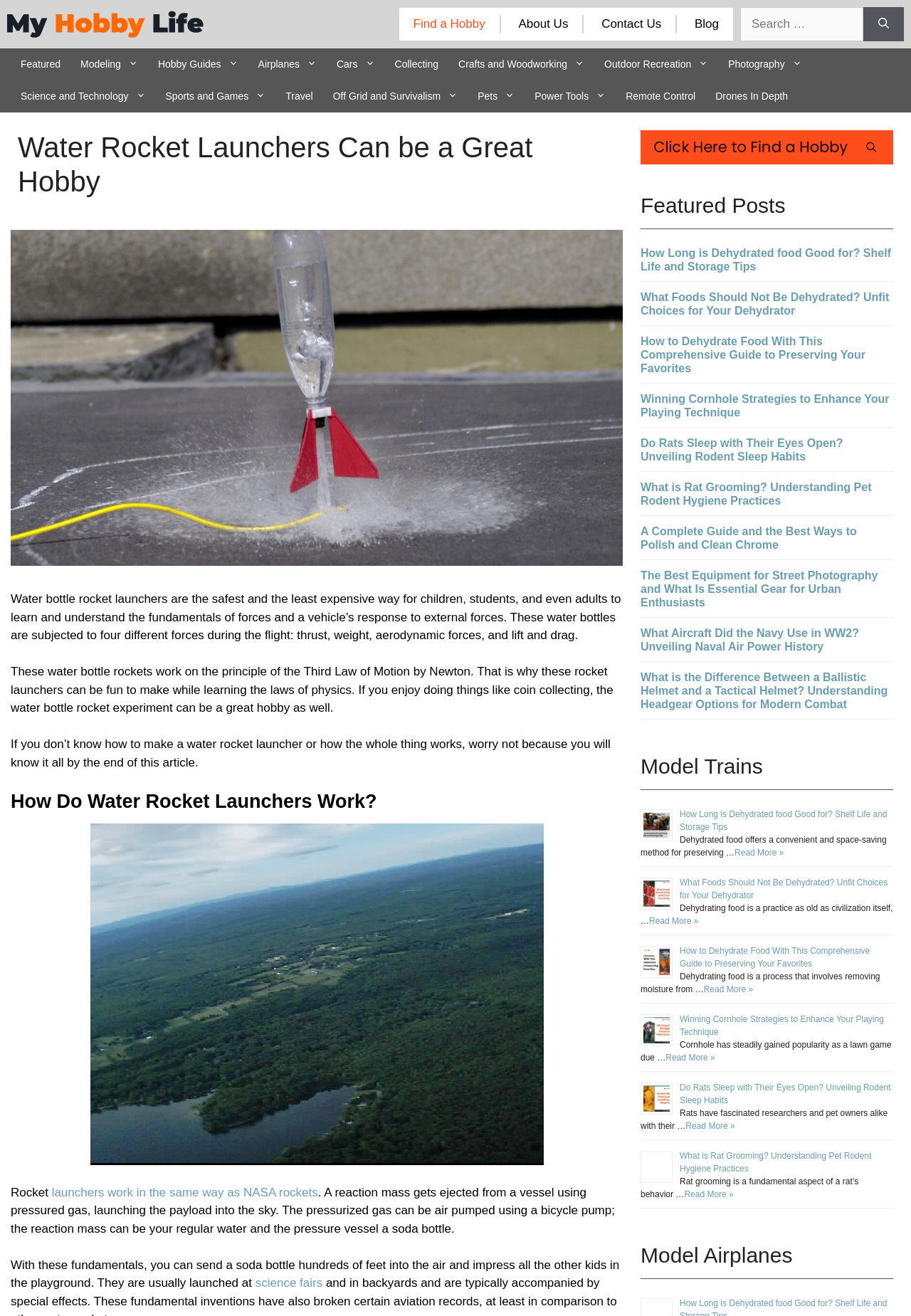Please determine the bounding box coordinates of the area that needs to be clicked to complete this task: 'Search for something'. The coordinates must be four float numbers between 0 and 1, formatted as [left, top, right, bottom].

[0.812, 0.005, 0.948, 0.031]